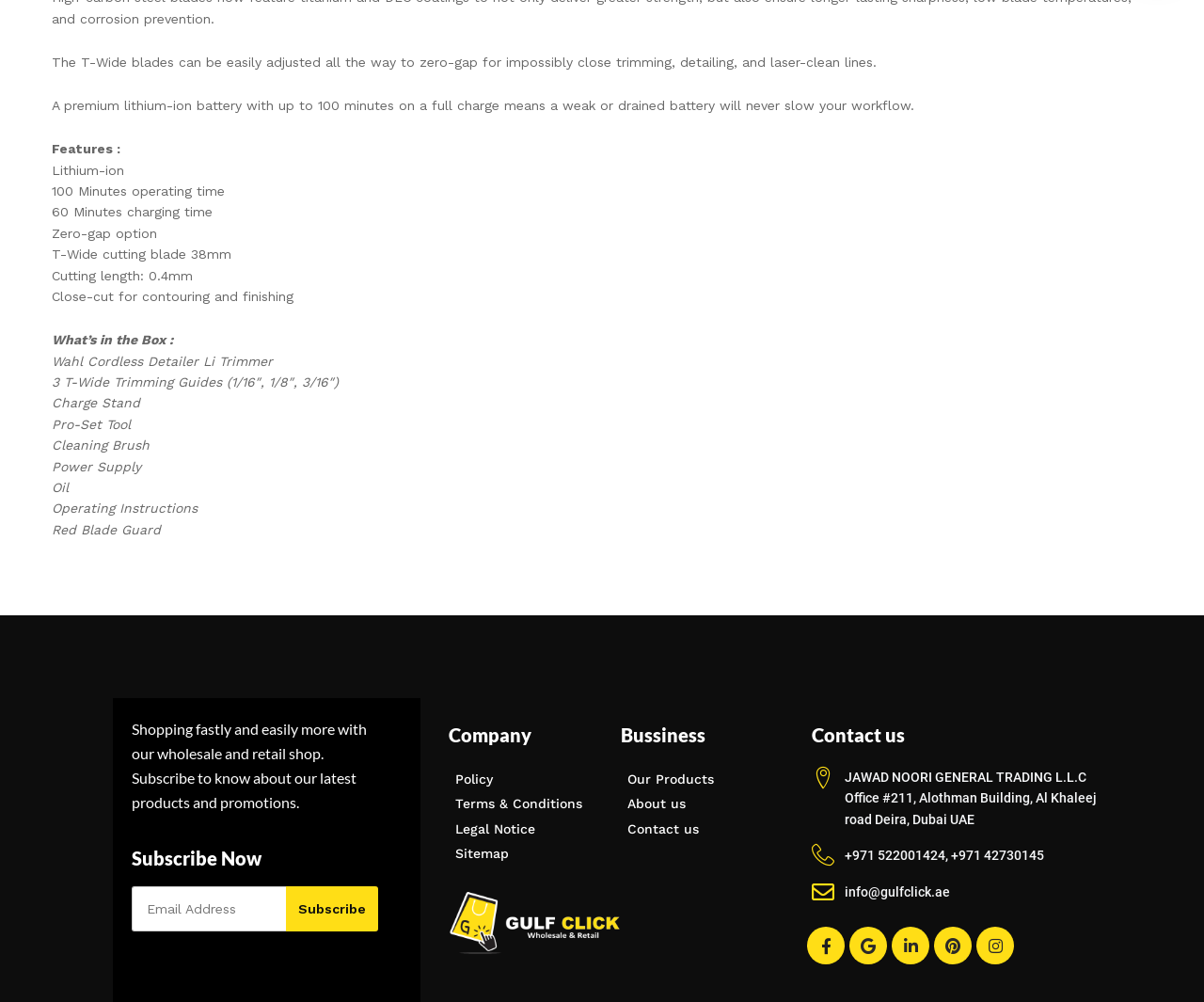Based on the image, give a detailed response to the question: What is the operating time of the trimmer?

According to the features listed on the webpage, the operating time of the trimmer is 100 minutes, which is mentioned in the text '100 Minutes operating time'.